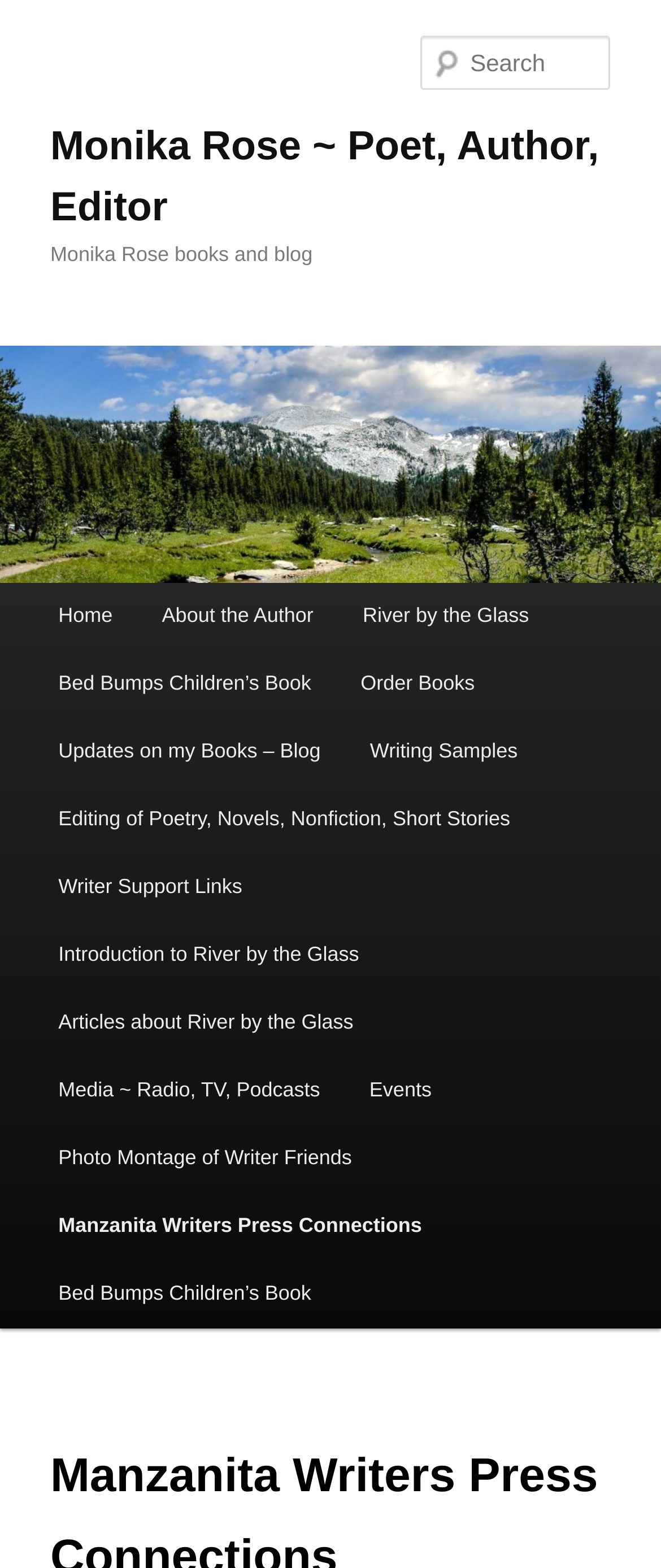Please locate the bounding box coordinates for the element that should be clicked to achieve the following instruction: "Learn about the author". Ensure the coordinates are given as four float numbers between 0 and 1, i.e., [left, top, right, bottom].

[0.208, 0.372, 0.511, 0.415]